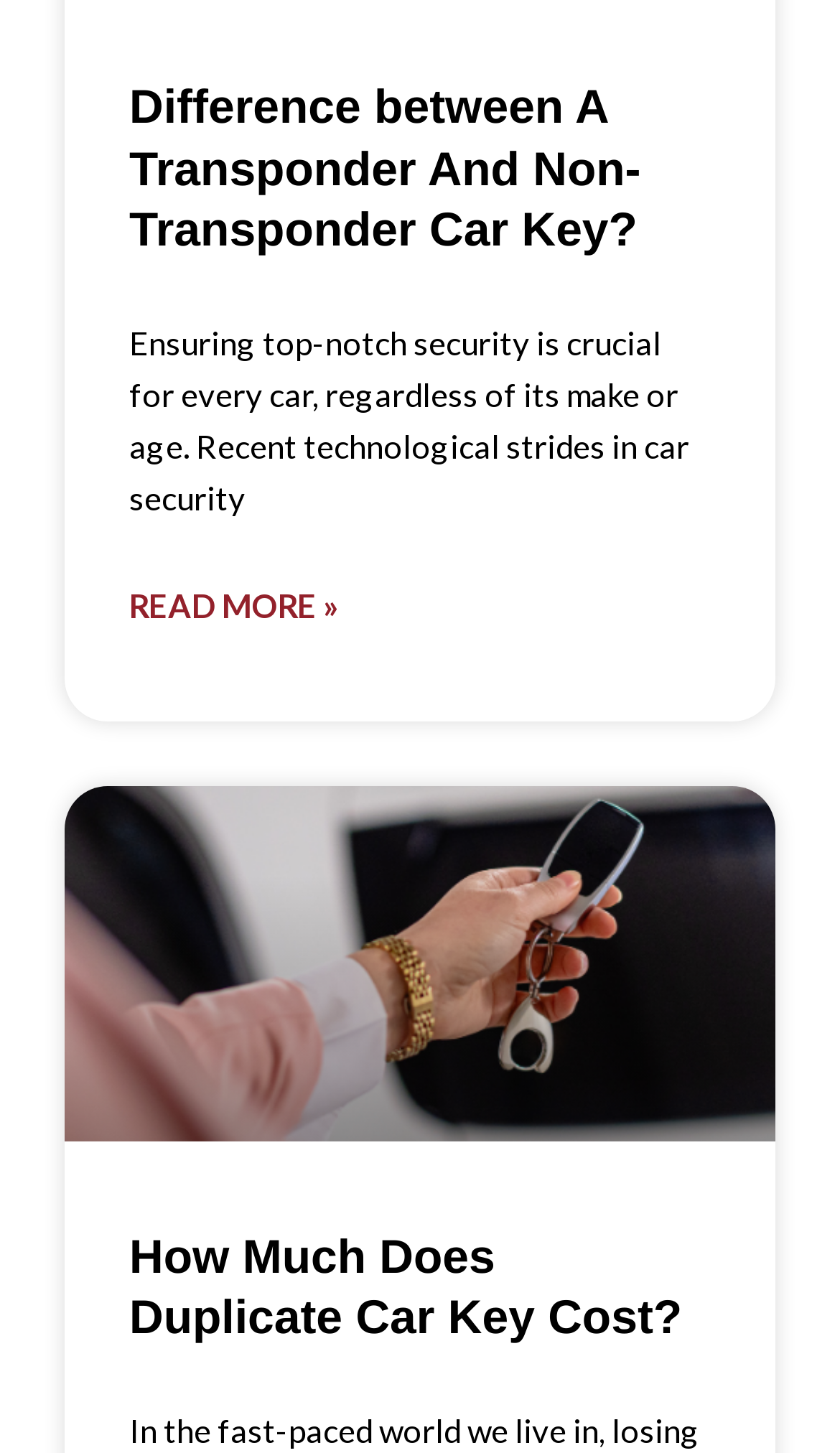What is the purpose of the 'READ MORE »' link?
Look at the image and provide a short answer using one word or a phrase.

To read more about car key security